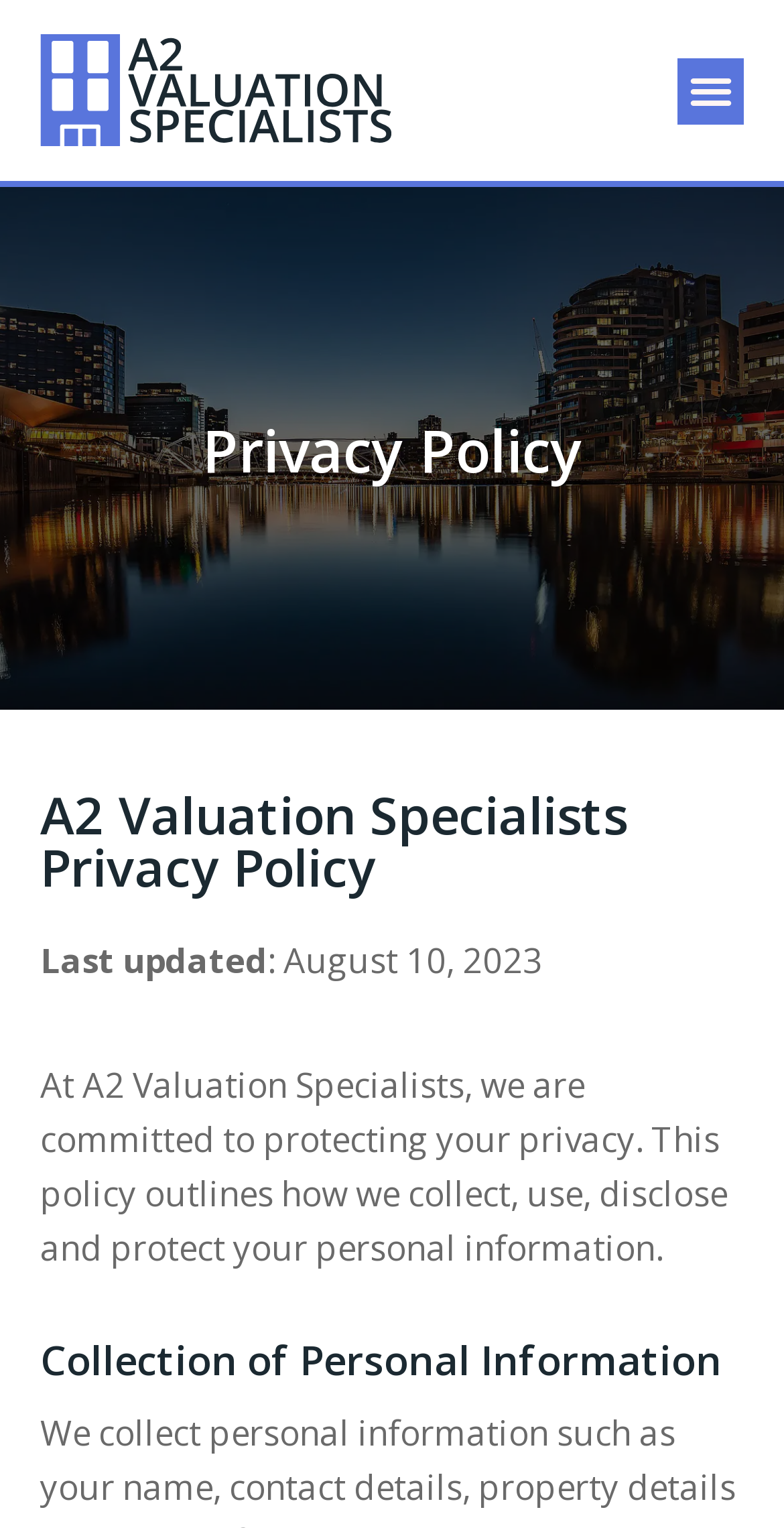What is the date of the last update?
Analyze the image and provide a thorough answer to the question.

I found the date of the last update by looking at the text 'Last updated: August 10, 2023' which is located below the heading 'A2 Valuation Specialists Privacy Policy'.